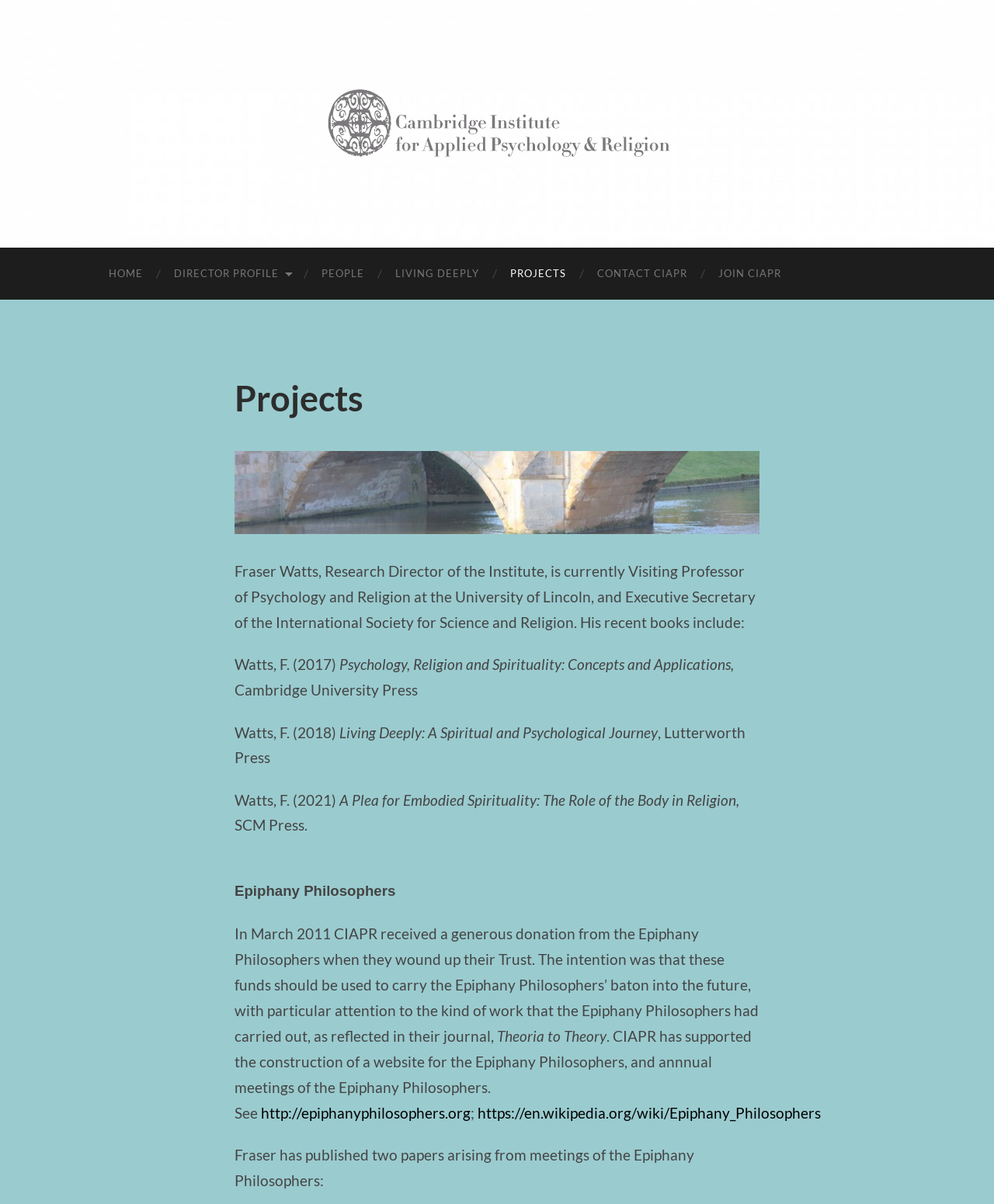Bounding box coordinates are specified in the format (top-left x, top-left y, bottom-right x, bottom-right y). All values are floating point numbers bounded between 0 and 1. Please provide the bounding box coordinate of the region this sentence describes: https://en.wikipedia.org/wiki/Epiphany_Philosophers

[0.48, 0.917, 0.826, 0.931]